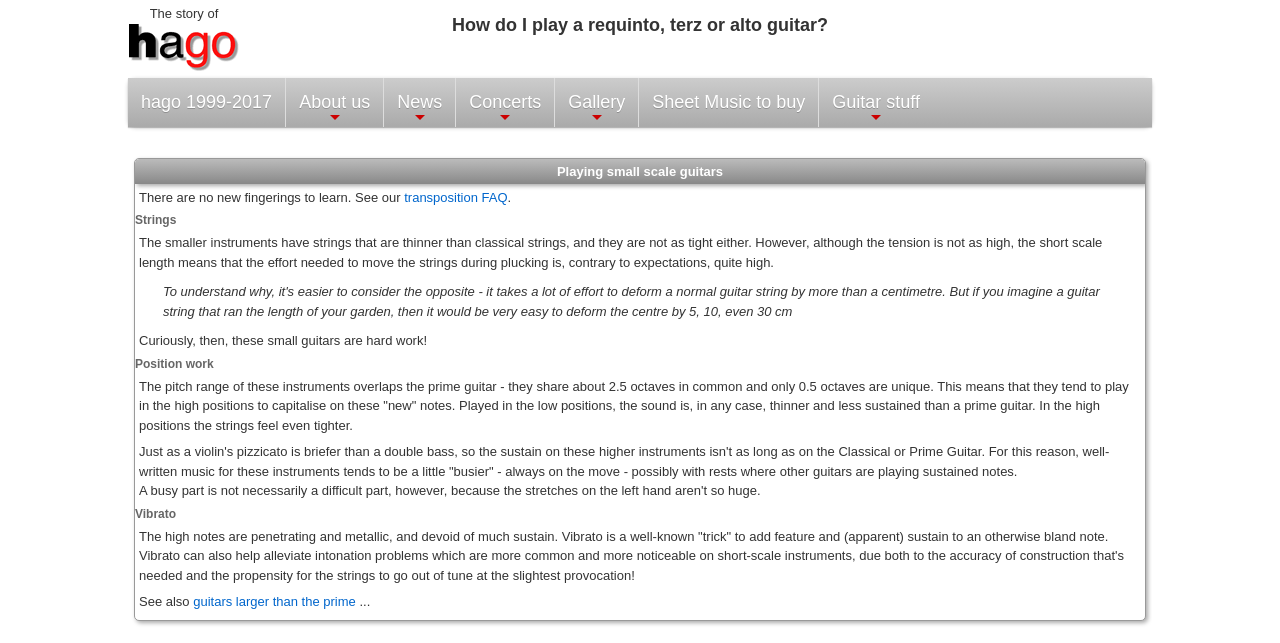Please specify the bounding box coordinates of the region to click in order to perform the following instruction: "Learn about guitars larger than the prime".

[0.151, 0.924, 0.278, 0.947]